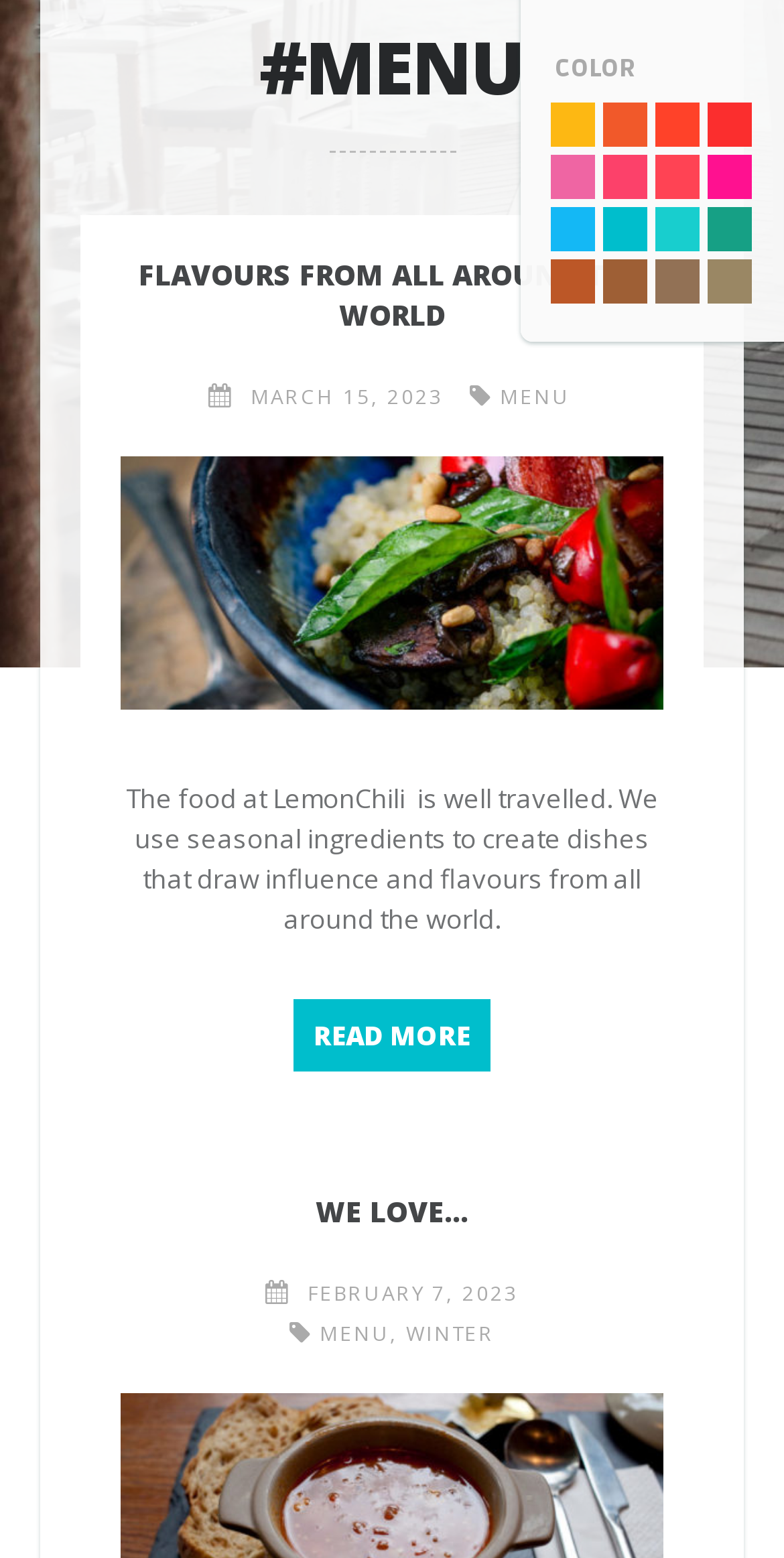Please determine the bounding box coordinates for the UI element described as: "We love…".

[0.403, 0.766, 0.597, 0.79]